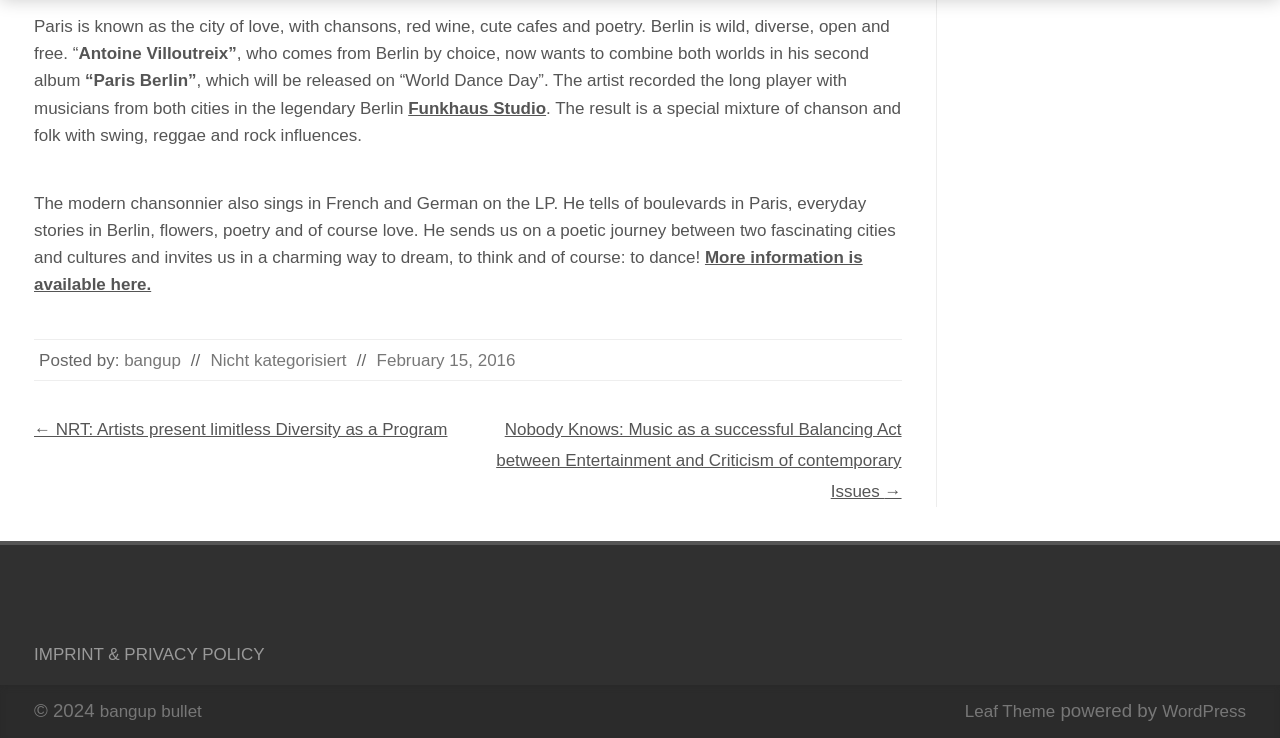Use one word or a short phrase to answer the question provided: 
What is the name of the album?

Paris Berlin